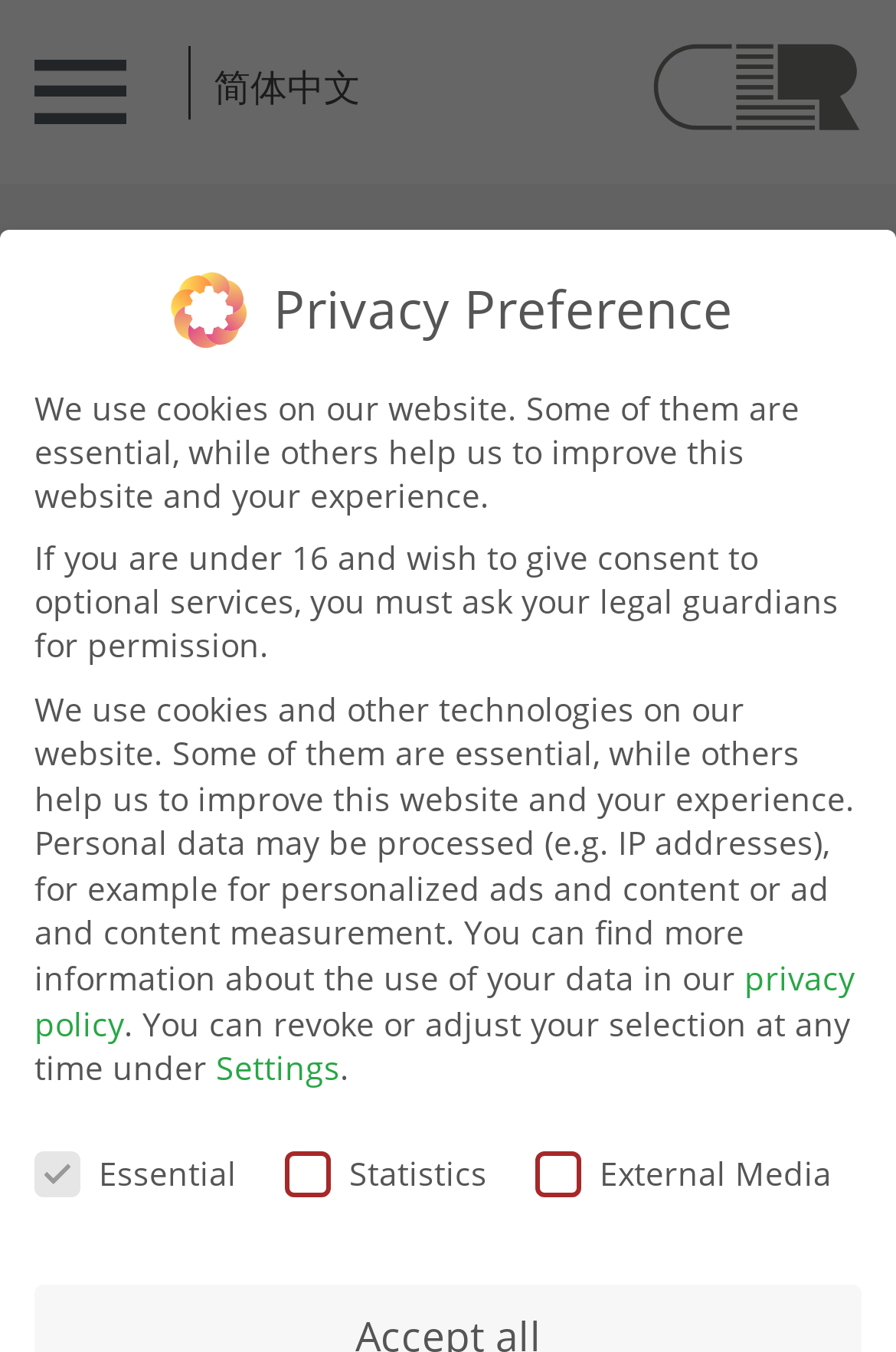What is the purpose of the checkboxes?
Give a comprehensive and detailed explanation for the question.

The checkboxes are located within a group labeled 'Privacy Preference' and are accompanied by text describing different types of data processing. This suggests that the checkboxes are used to select which types of data processing the user is comfortable with.